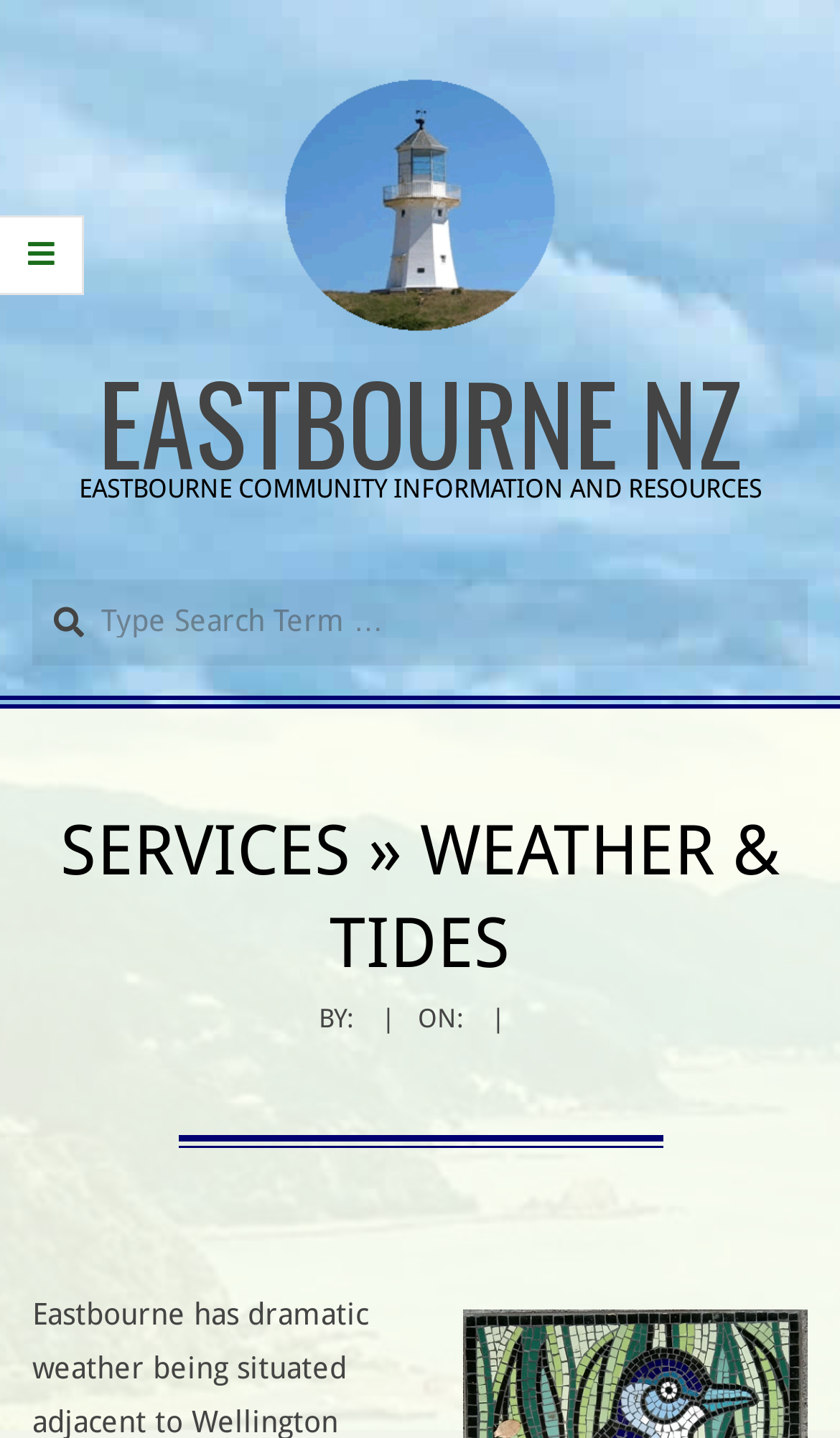Respond to the question below with a single word or phrase: What is the category of the services provided?

WEATHER & TIDES